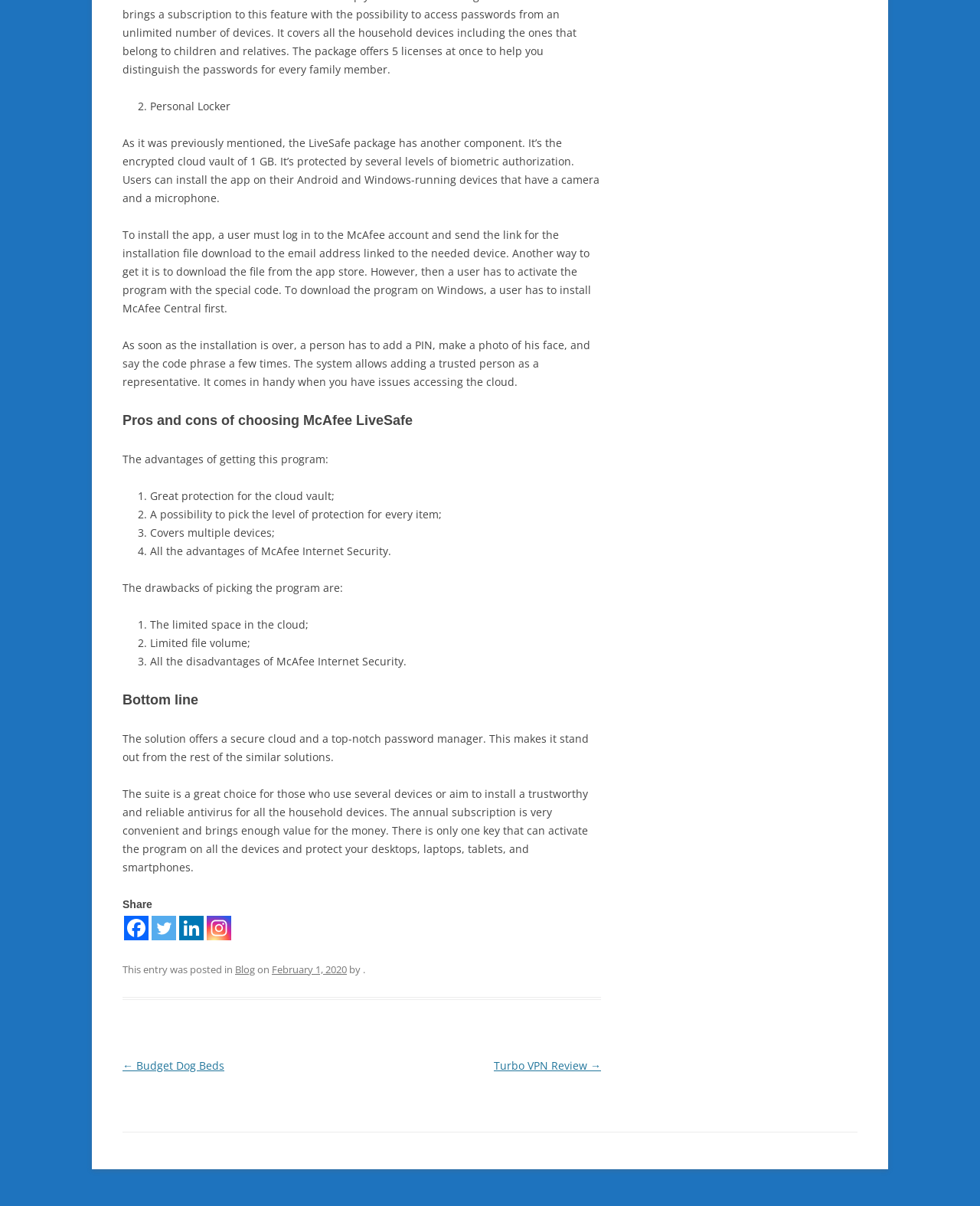Use a single word or phrase to respond to the question:
What is the main topic of this webpage?

McAfee LiveSafe